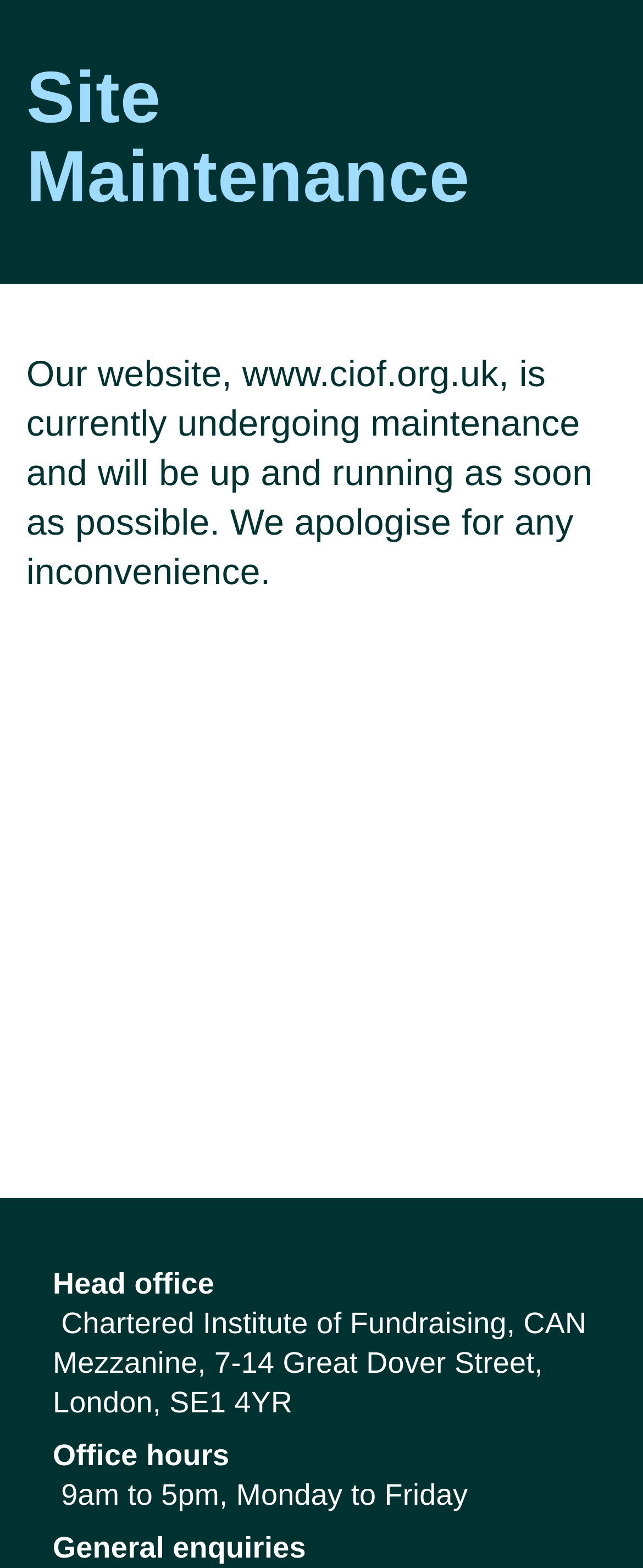Find the bounding box coordinates for the element described here: "Save and close".

[0.241, 0.625, 0.759, 0.671]